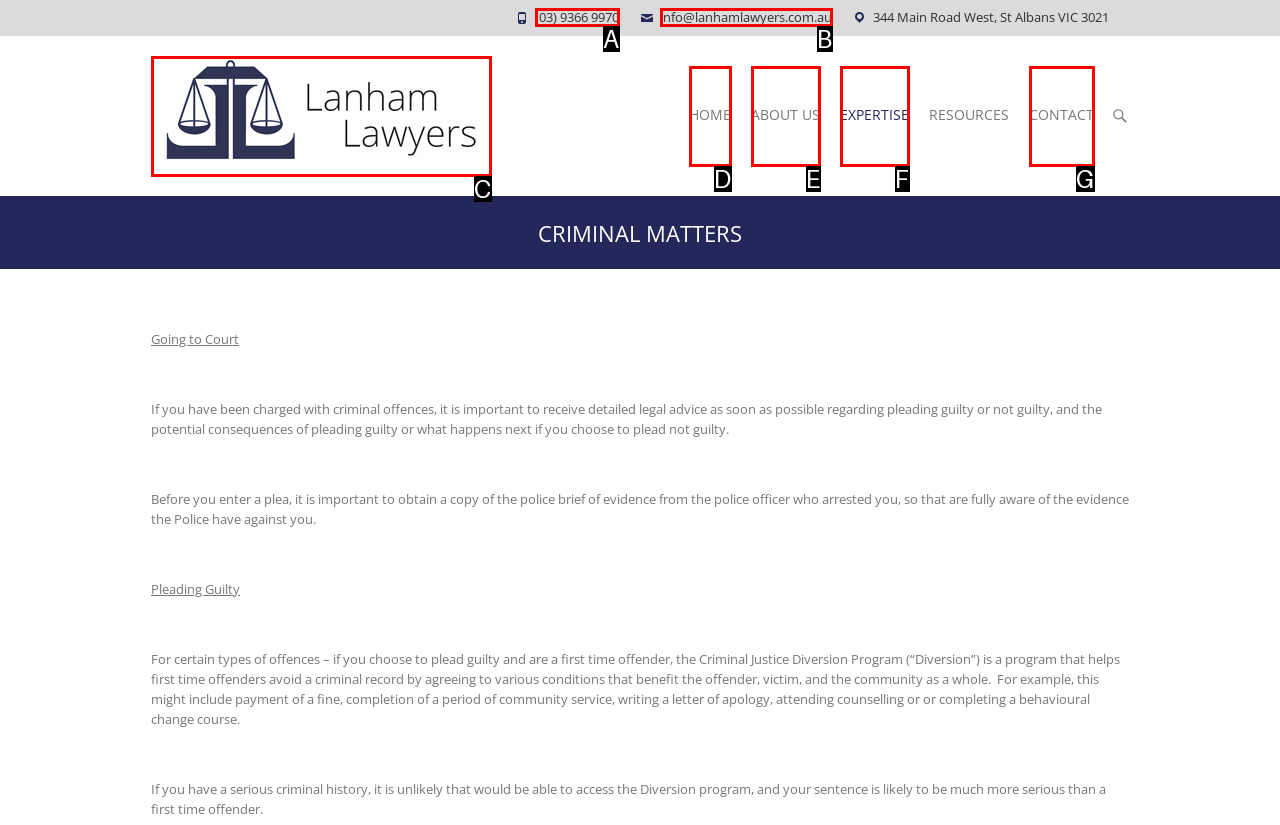Determine which option matches the element description: Terms & Condition
Reply with the letter of the appropriate option from the options provided.

None